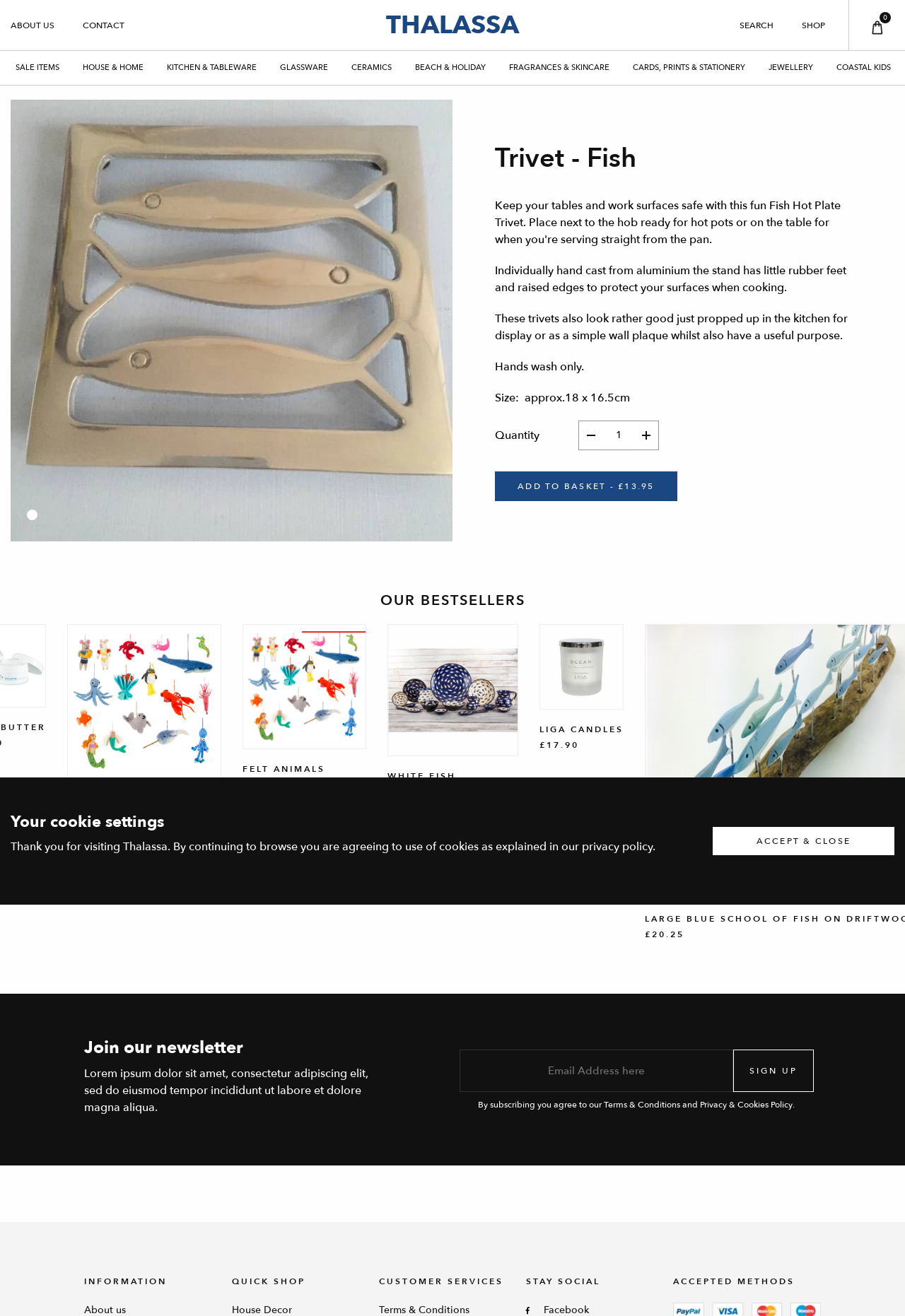Consider the image and give a detailed and elaborate answer to the question: 
What is the newsletter subscription for?

The newsletter subscription is likely for receiving updates from Thalassa, as the description says 'Join our newsletter'. This suggests that subscribers will receive updates from Thalassa.